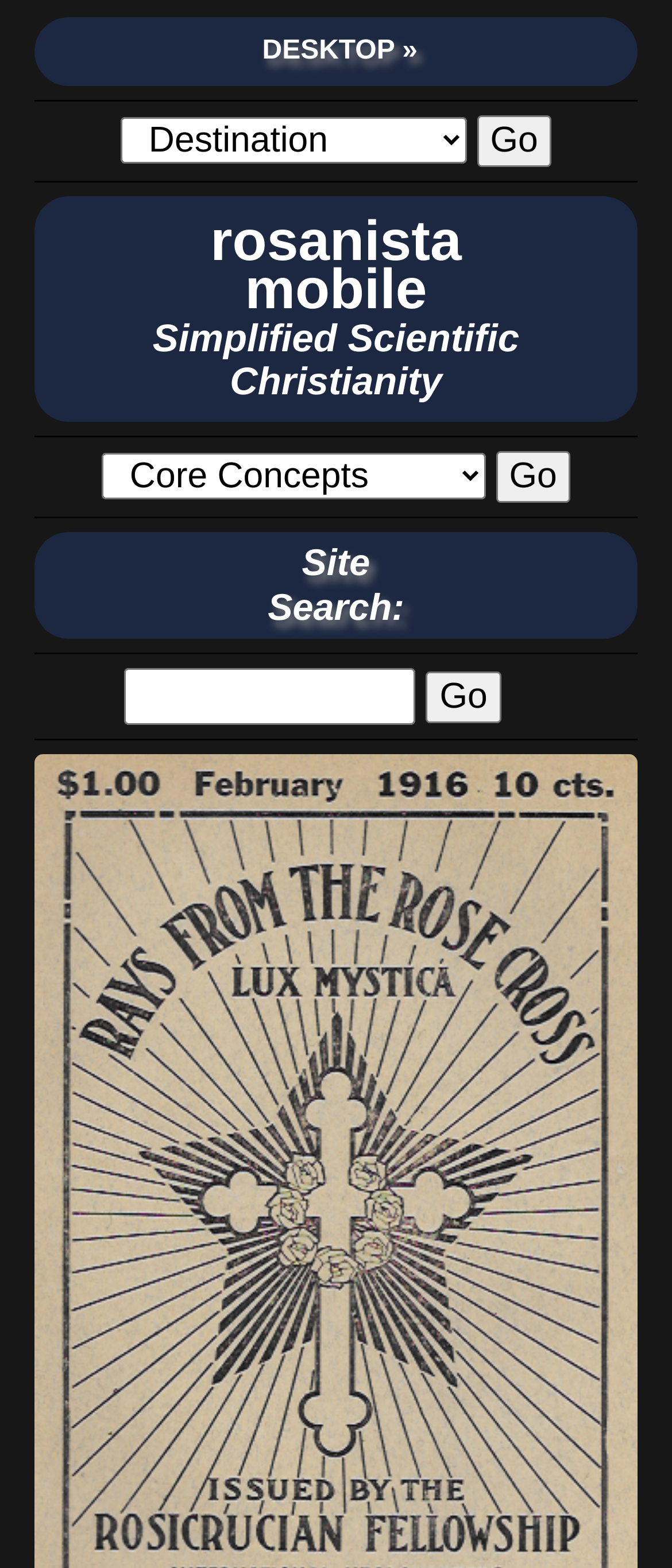What is the text of the first link on the webpage?
Look at the image and answer the question with a single word or phrase.

DESKTOP »